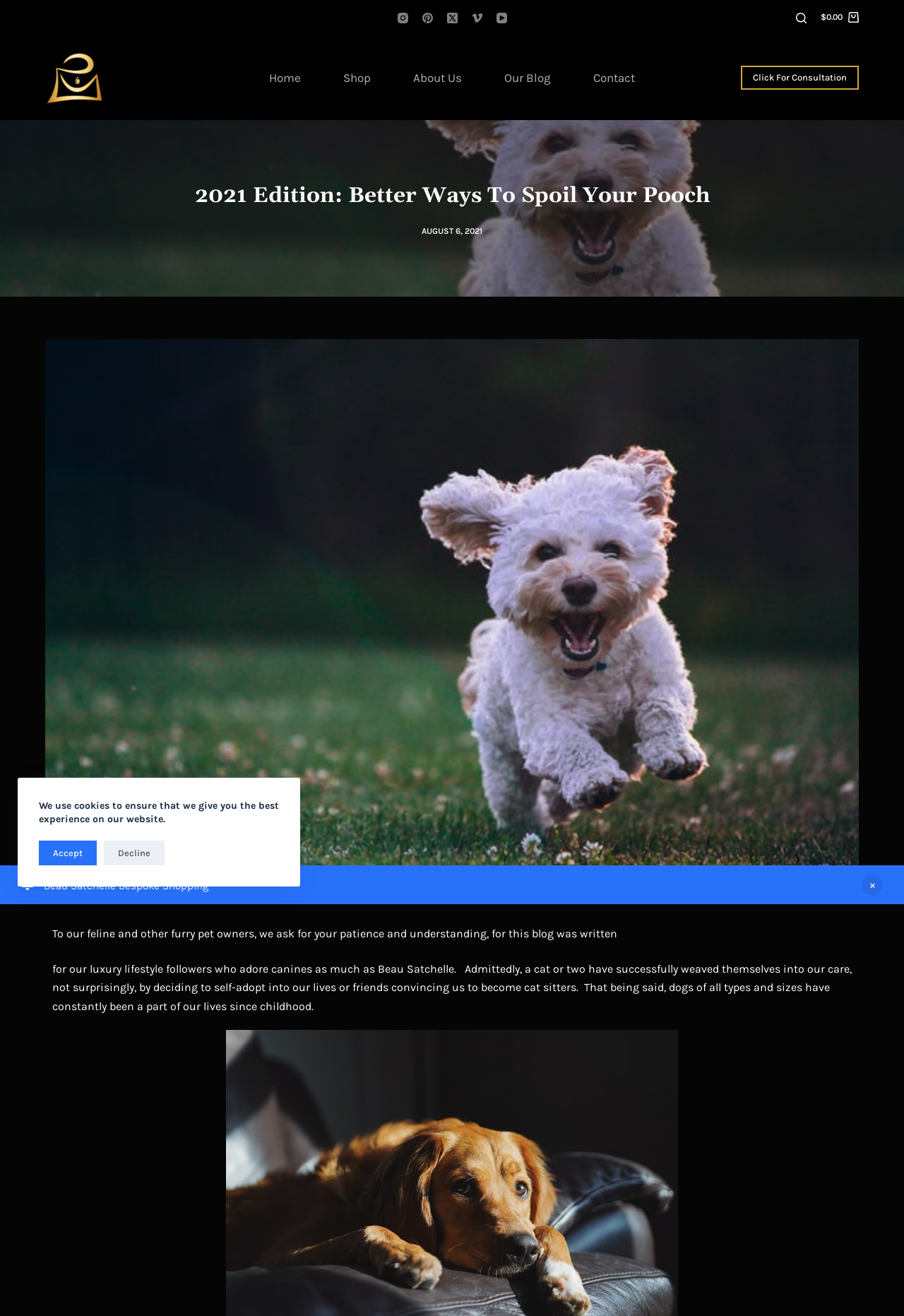Describe the webpage meticulously, covering all significant aspects.

This webpage is about a luxury lifestyle blog focused on canine enthusiasts, with a title "2021 Edition: Better Ways To Spoil Your Pooch - Beau Satchelle Bespoke". At the top left, there is a link to skip to the content. The website's name, "Beau Satchelle Bespoke Shopping", is displayed prominently above a notification about the use of cookies. Below the notification, there are two buttons to accept or decline the cookies.

On the top right, there are social media links to Instagram, Pinterest, Twitter, Vimeo, and YouTube. Next to these links, there is a search button and a link to the shopping cart, which currently has a balance of $0.00.

The main navigation menu is located below the social media links, with options for Home, Shop, About Us, Our Blog, and Contact. Below the navigation menu, there is a call-to-action link to "Click For Consultation".

The main content of the webpage is divided into two sections. The top section features a large image, and the bottom section contains a blog post. The blog post title, "2021 Edition: Better Ways To Spoil Your Pooch", is displayed in a large font, followed by the date "AUGUST 6, 2021". The blog post itself is a message to feline and other furry pet owners, asking for their patience and understanding, as the blog is primarily focused on canine enthusiasts. The post goes on to explain that while the authors have had experiences with cats, their main focus is on dogs.